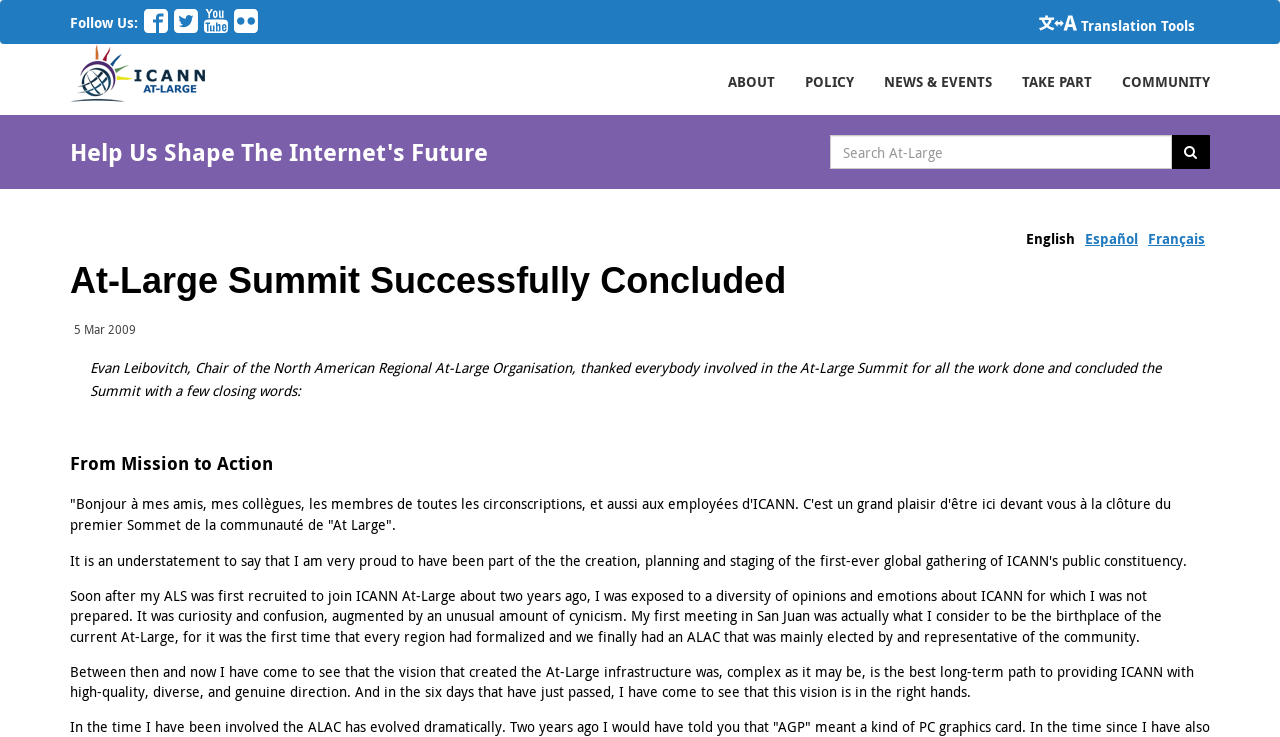What is the organization's logo?
Please answer the question with a detailed response using the information from the screenshot.

The organization's logo is located at the top left corner of the webpage, and it is an image with the text 'At-Large Logo'.